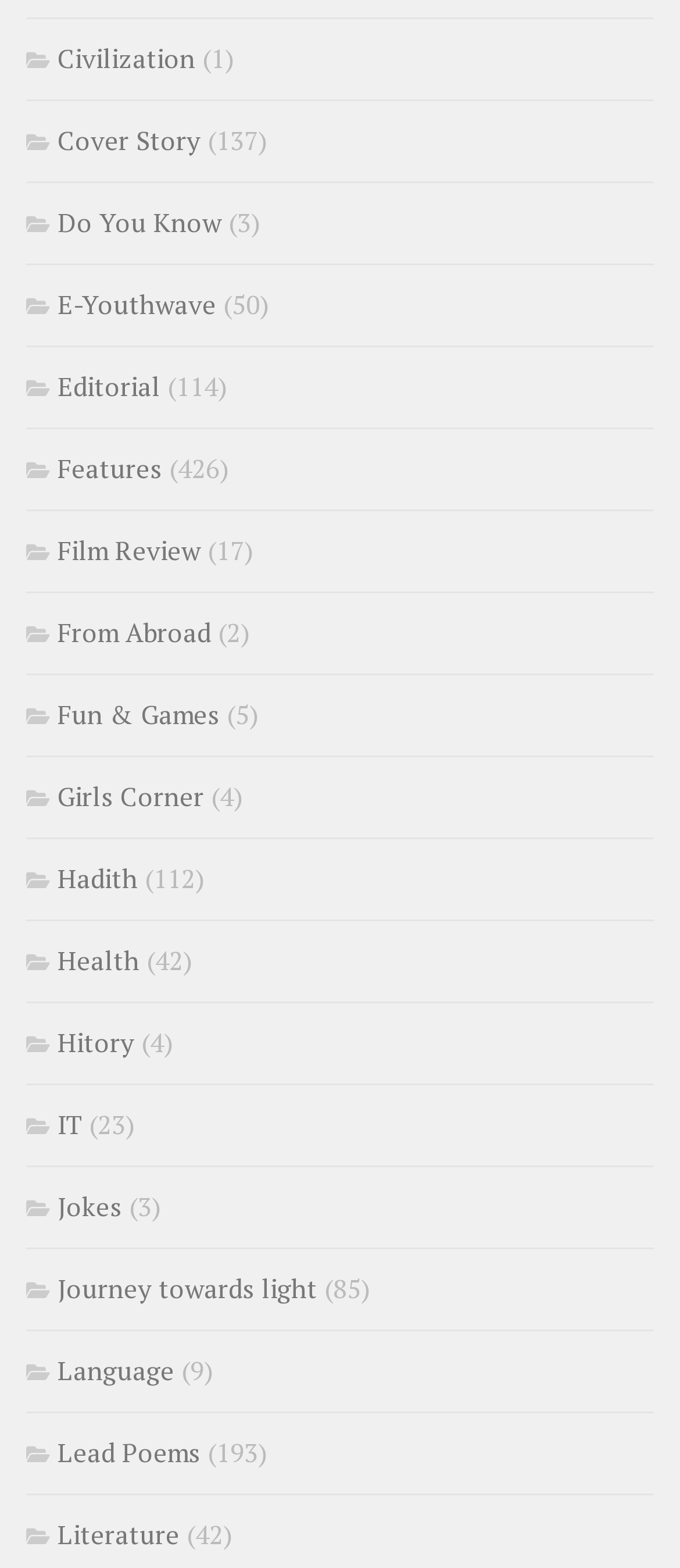What is the category with the most articles?
Using the image provided, answer with just one word or phrase.

Features